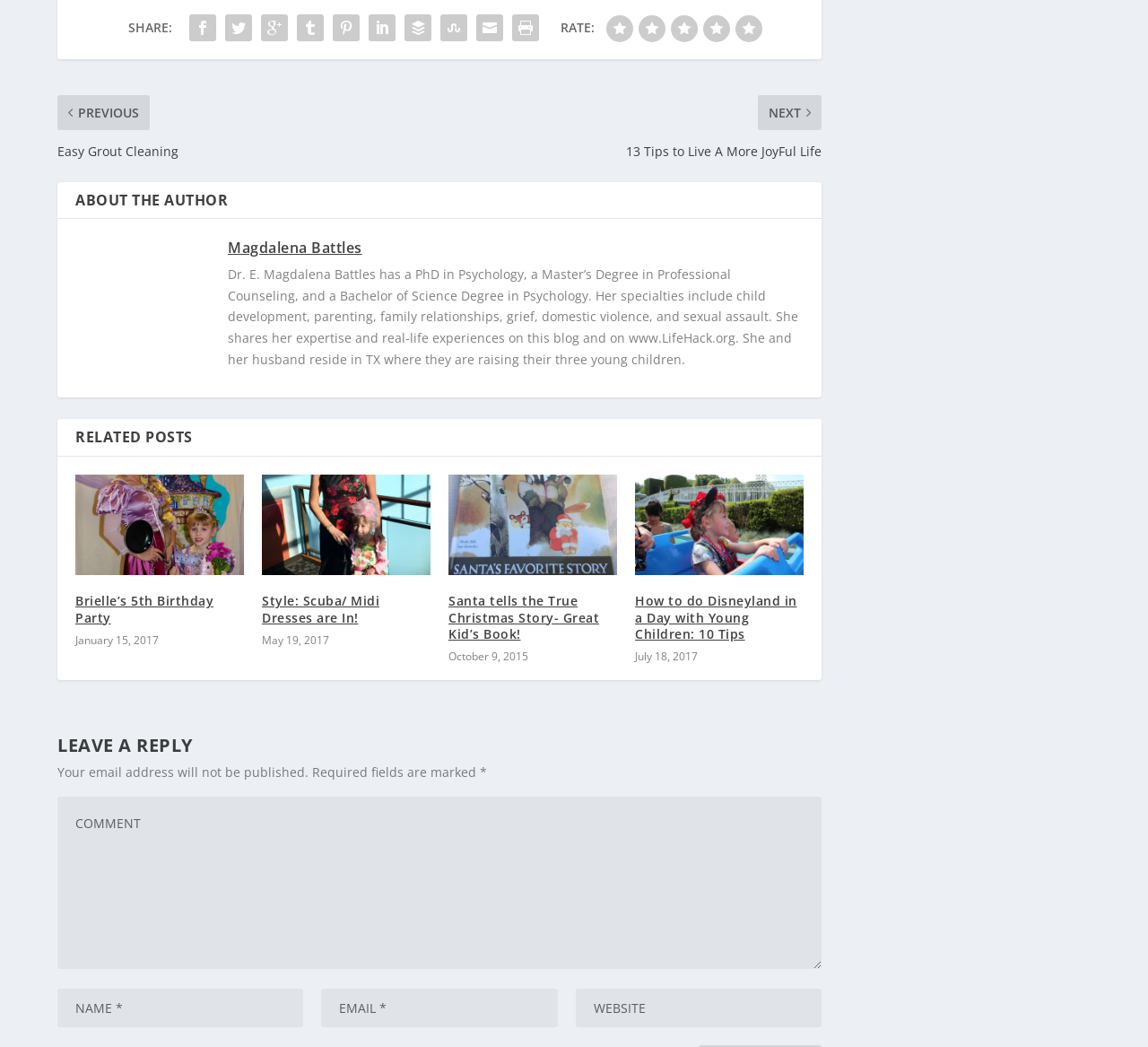Determine the bounding box coordinates of the clickable element to achieve the following action: 'Rate this post'. Provide the coordinates as four float values between 0 and 1, formatted as [left, top, right, bottom].

[0.528, 0.039, 0.551, 0.065]